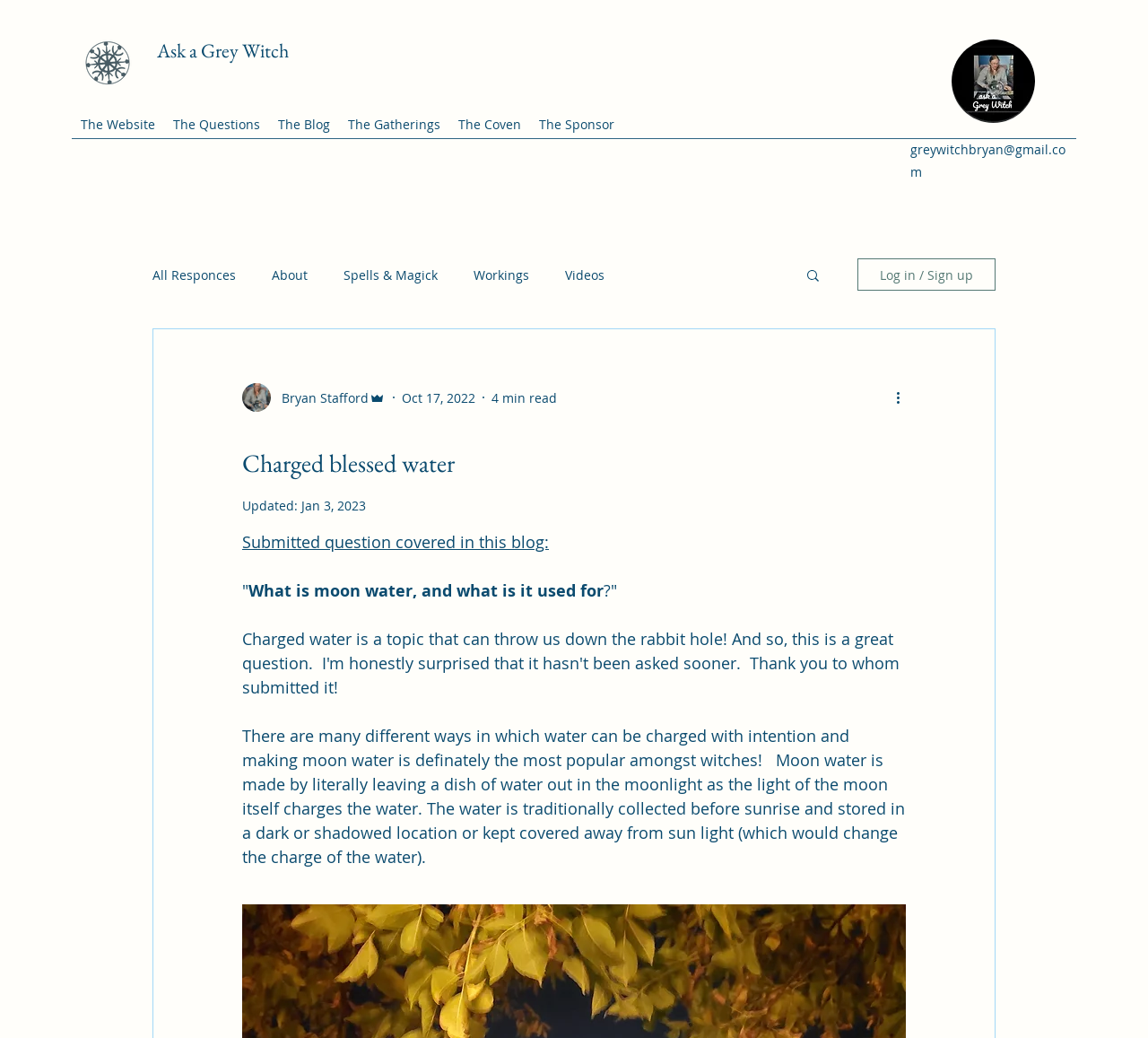Identify the bounding box coordinates for the UI element described as: "About". The coordinates should be provided as four floats between 0 and 1: [left, top, right, bottom].

[0.237, 0.256, 0.268, 0.273]